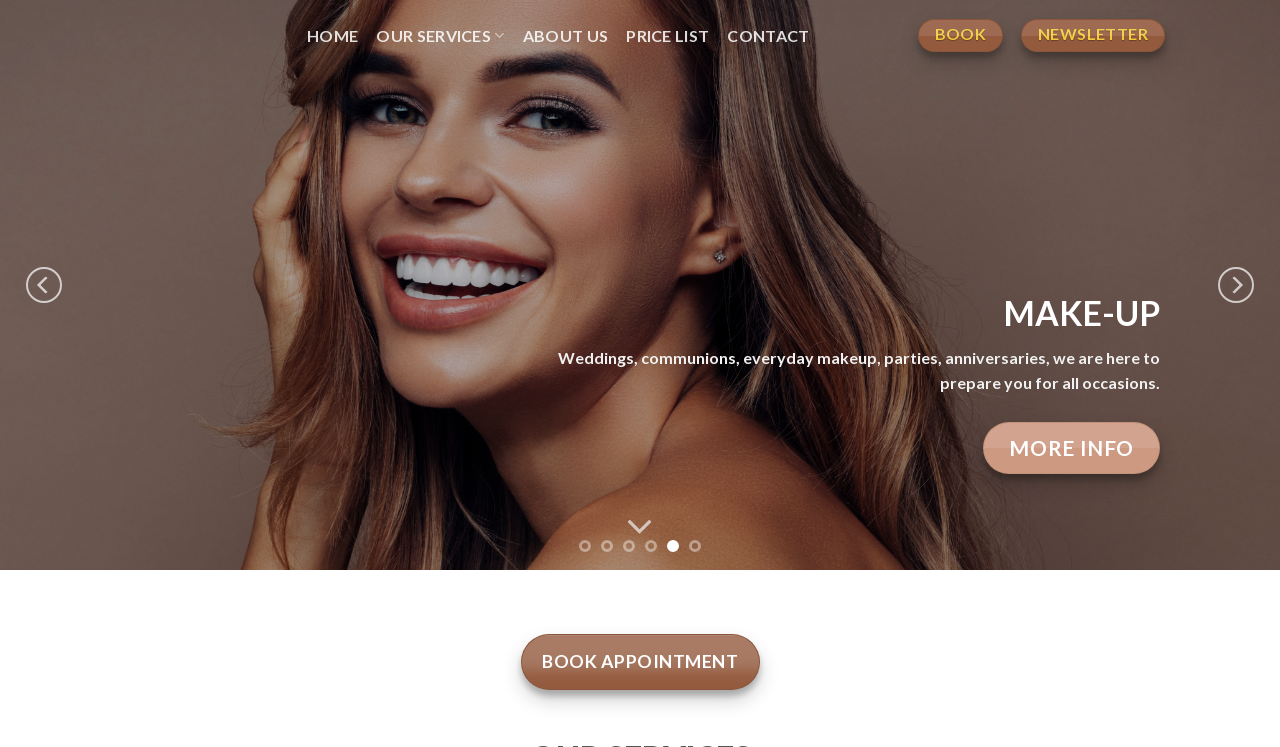Pinpoint the bounding box coordinates of the area that should be clicked to complete the following instruction: "Get more information about WAXING". The coordinates must be given as four float numbers between 0 and 1, i.e., [left, top, right, bottom].

[0.768, 0.565, 0.906, 0.635]